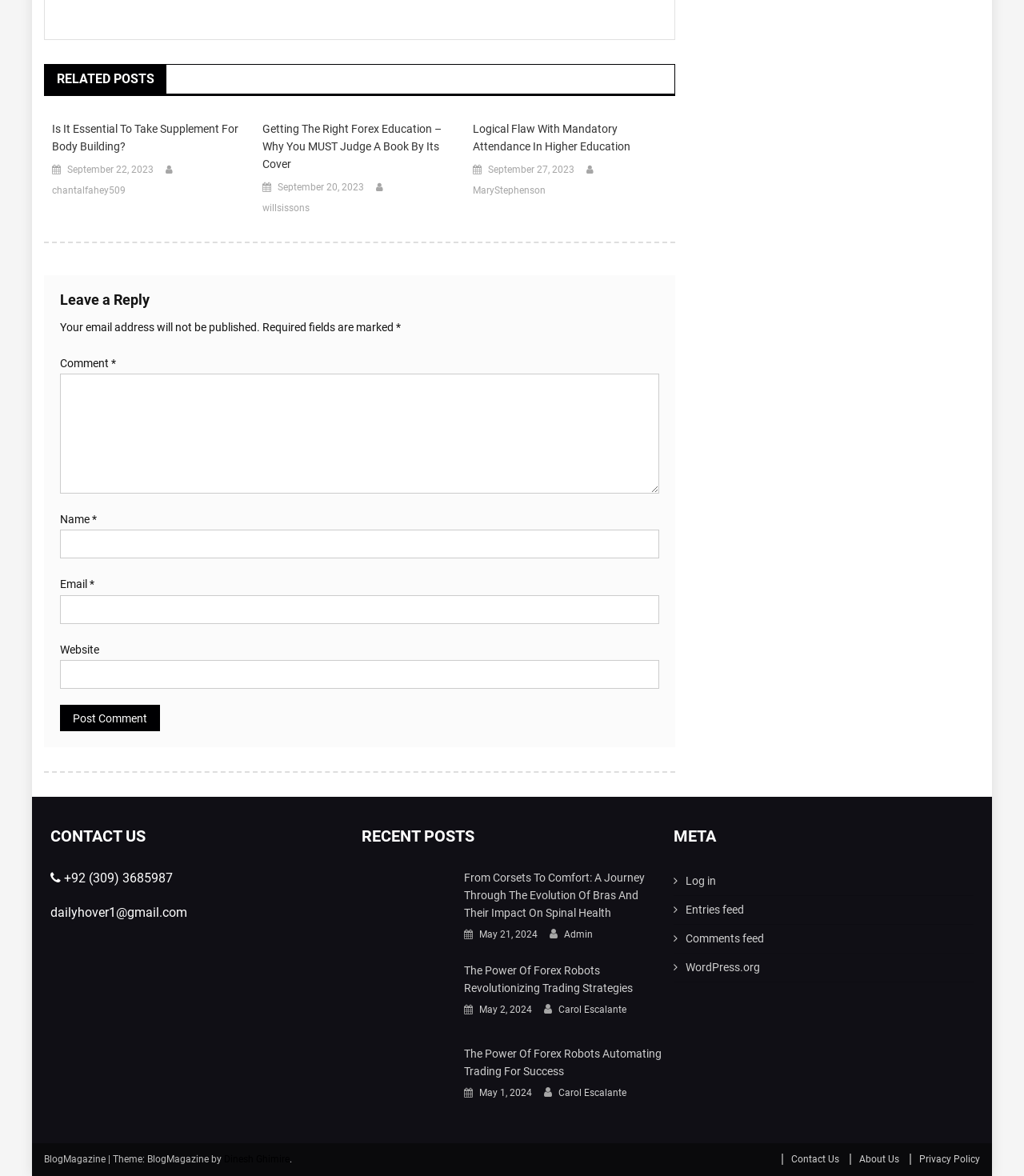Using the webpage screenshot, locate the HTML element that fits the following description and provide its bounding box: "Contact Us".

[0.763, 0.981, 0.82, 0.99]